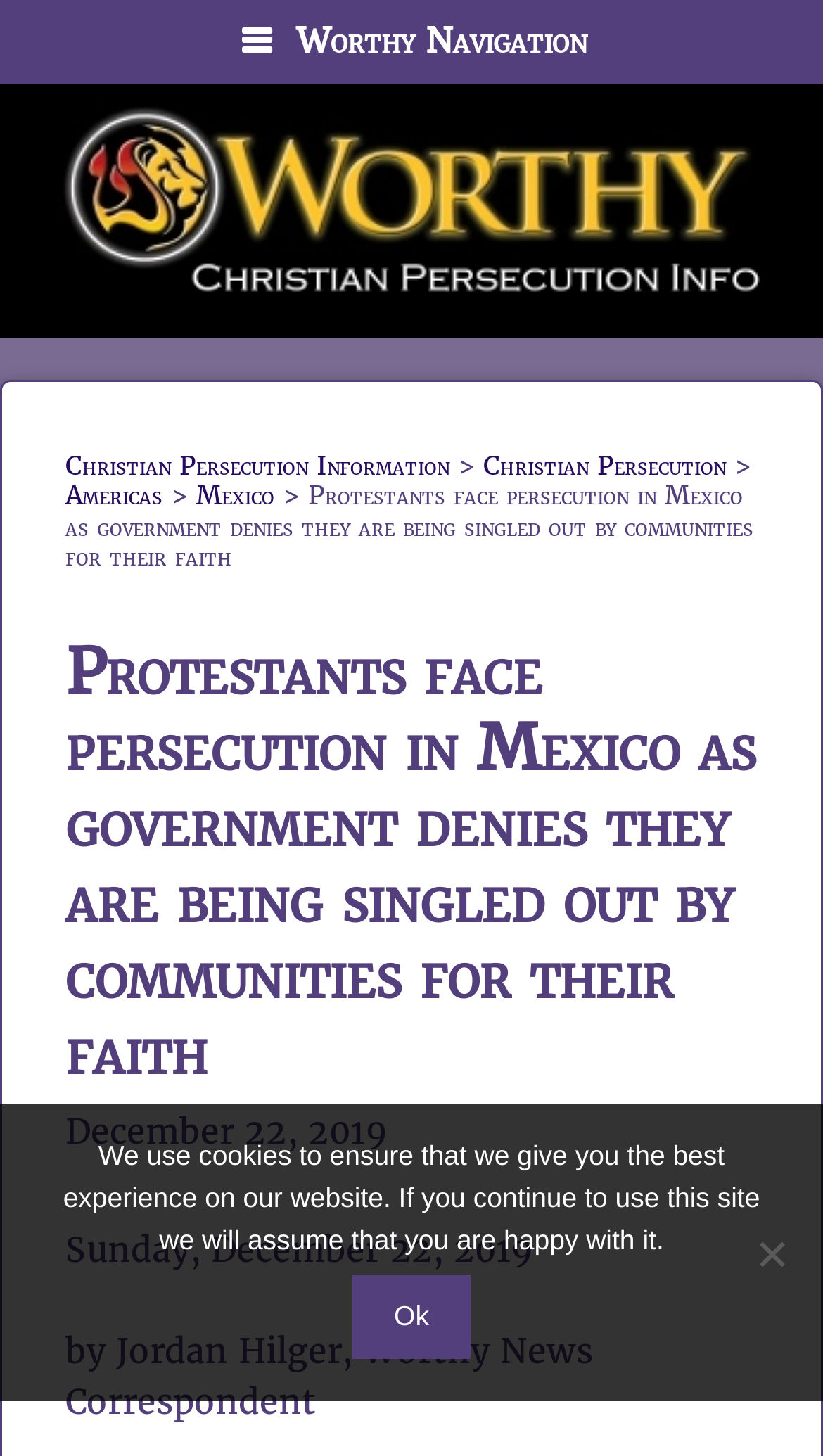Identify the bounding box coordinates for the UI element described as follows: "Christian Persecution Information". Ensure the coordinates are four float numbers between 0 and 1, formatted as [left, top, right, bottom].

[0.079, 0.309, 0.546, 0.33]